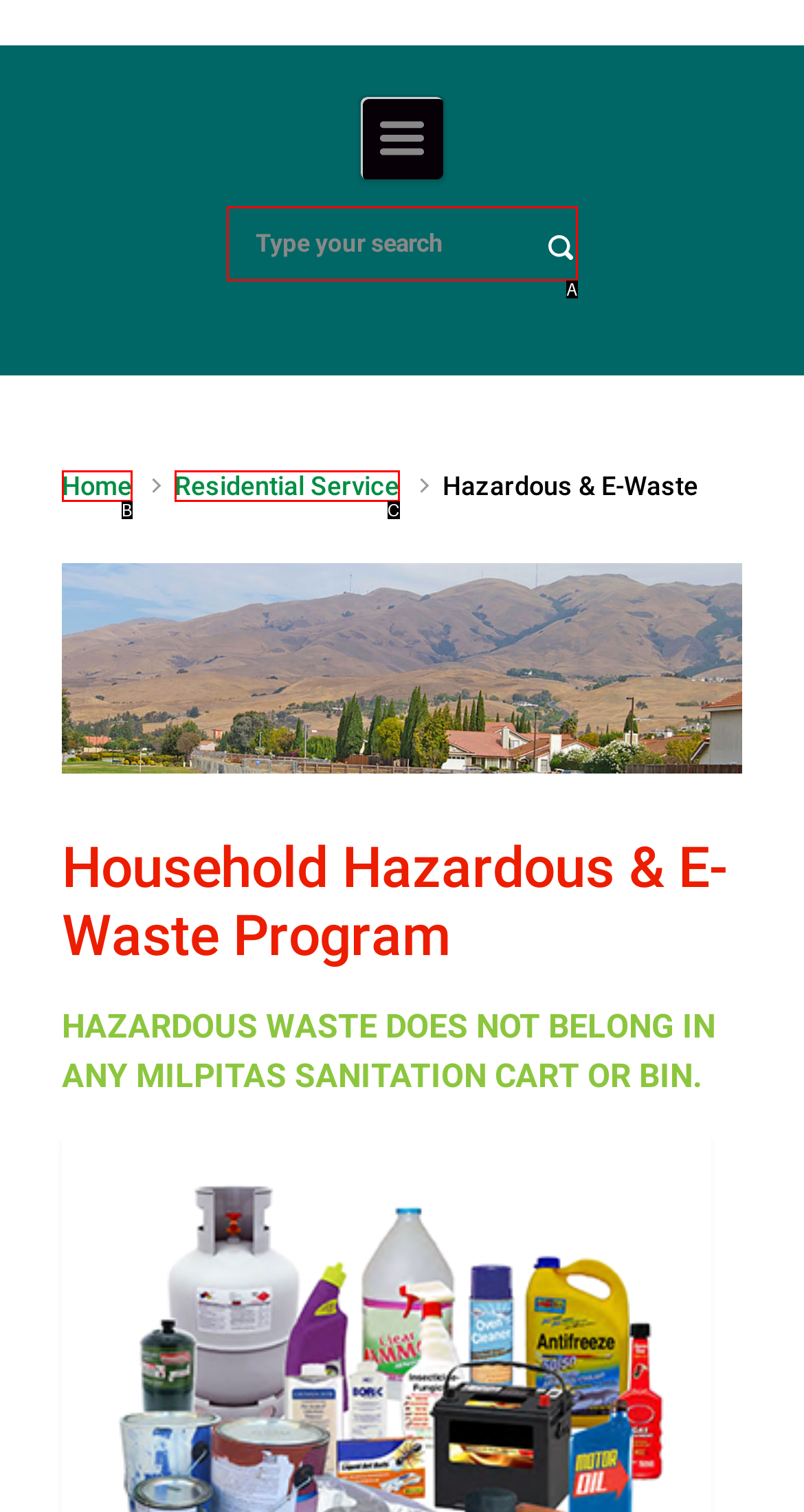Which HTML element among the options matches this description: aria-label="Search" name="s" placeholder="Type your search"? Answer with the letter representing your choice.

A